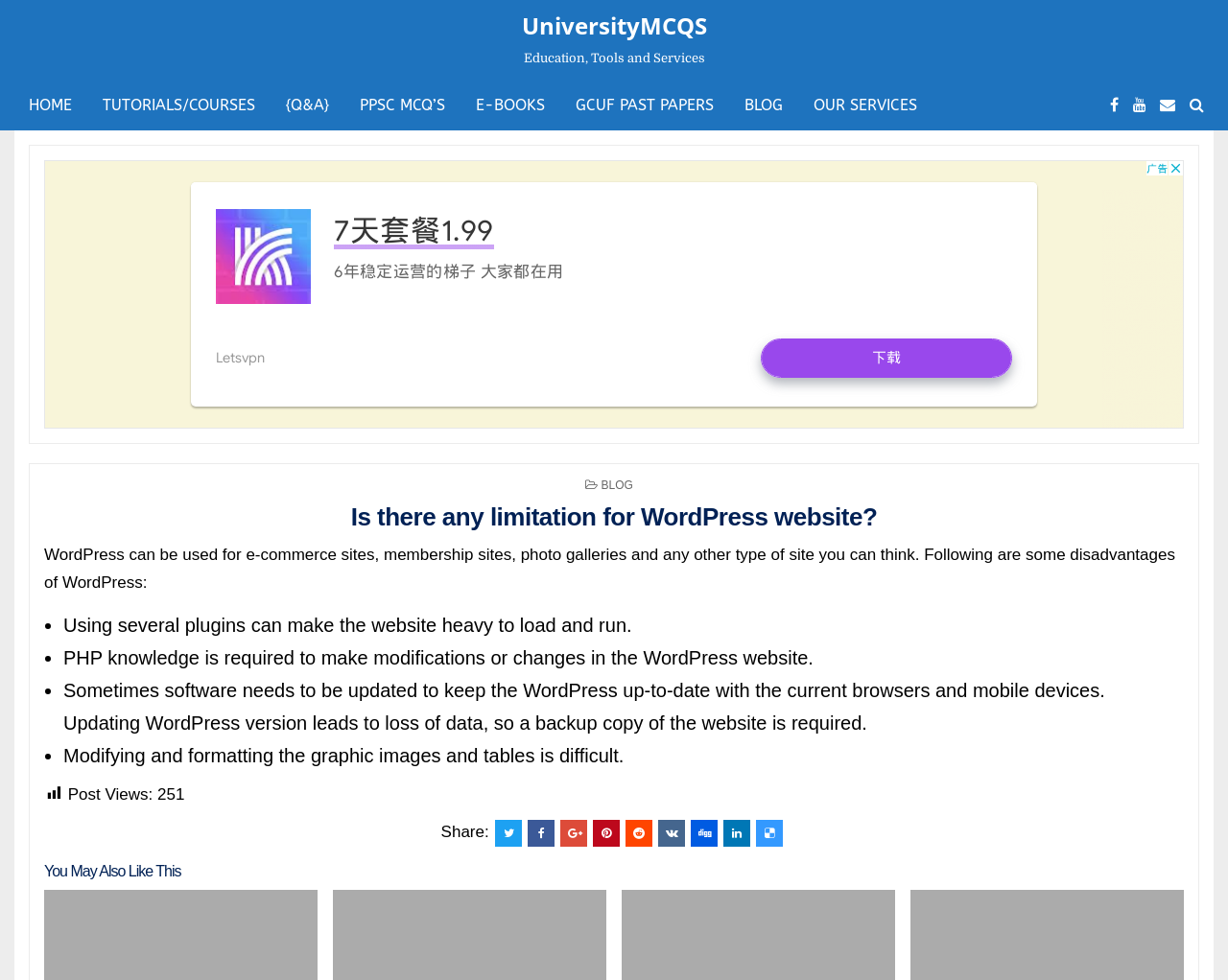Provide the bounding box coordinates for the area that should be clicked to complete the instruction: "Click on the Email Us link".

[0.945, 0.085, 0.957, 0.129]